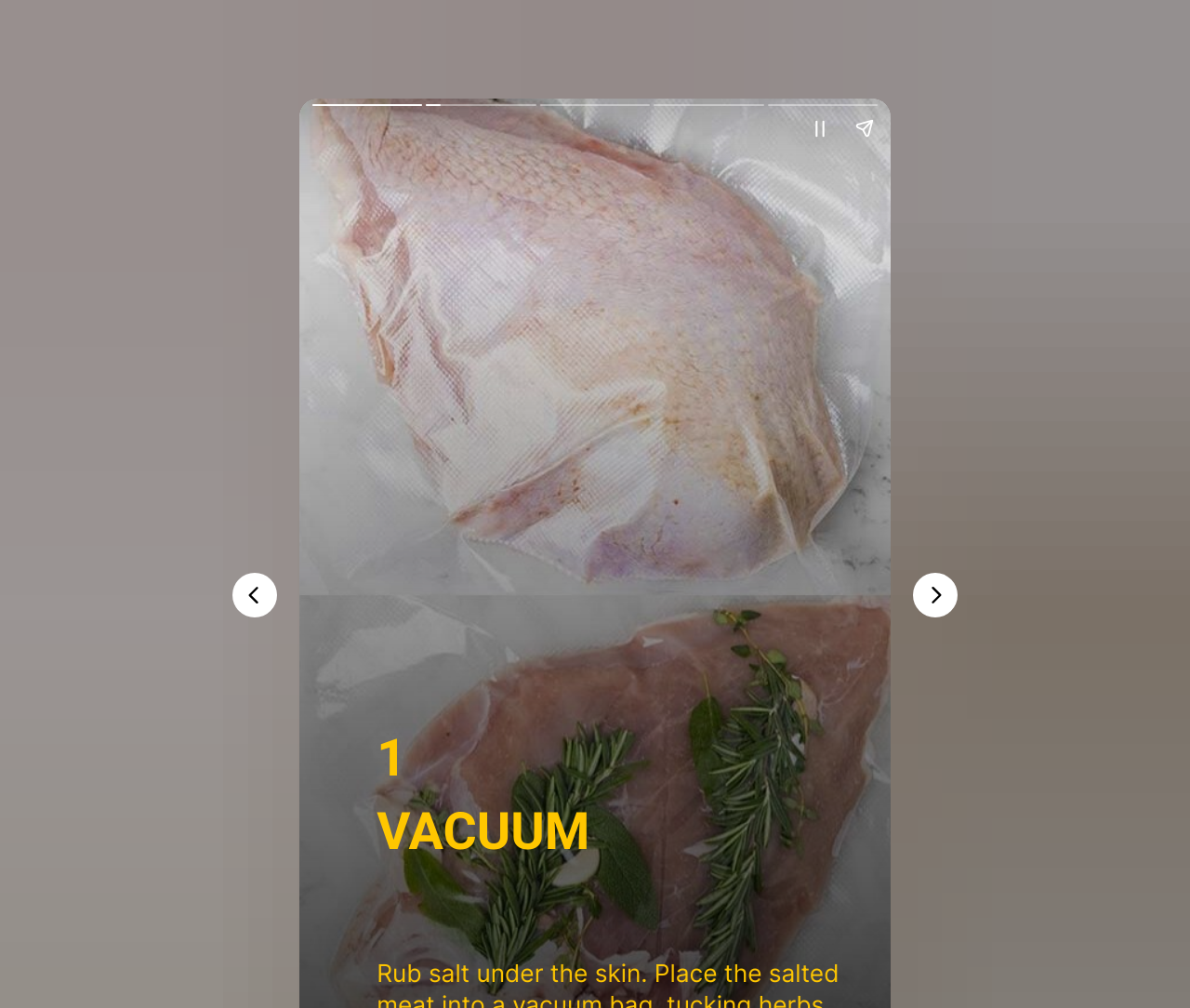Using the description "aria-label="Next page"", predict the bounding box of the relevant HTML element.

[0.767, 0.568, 0.805, 0.613]